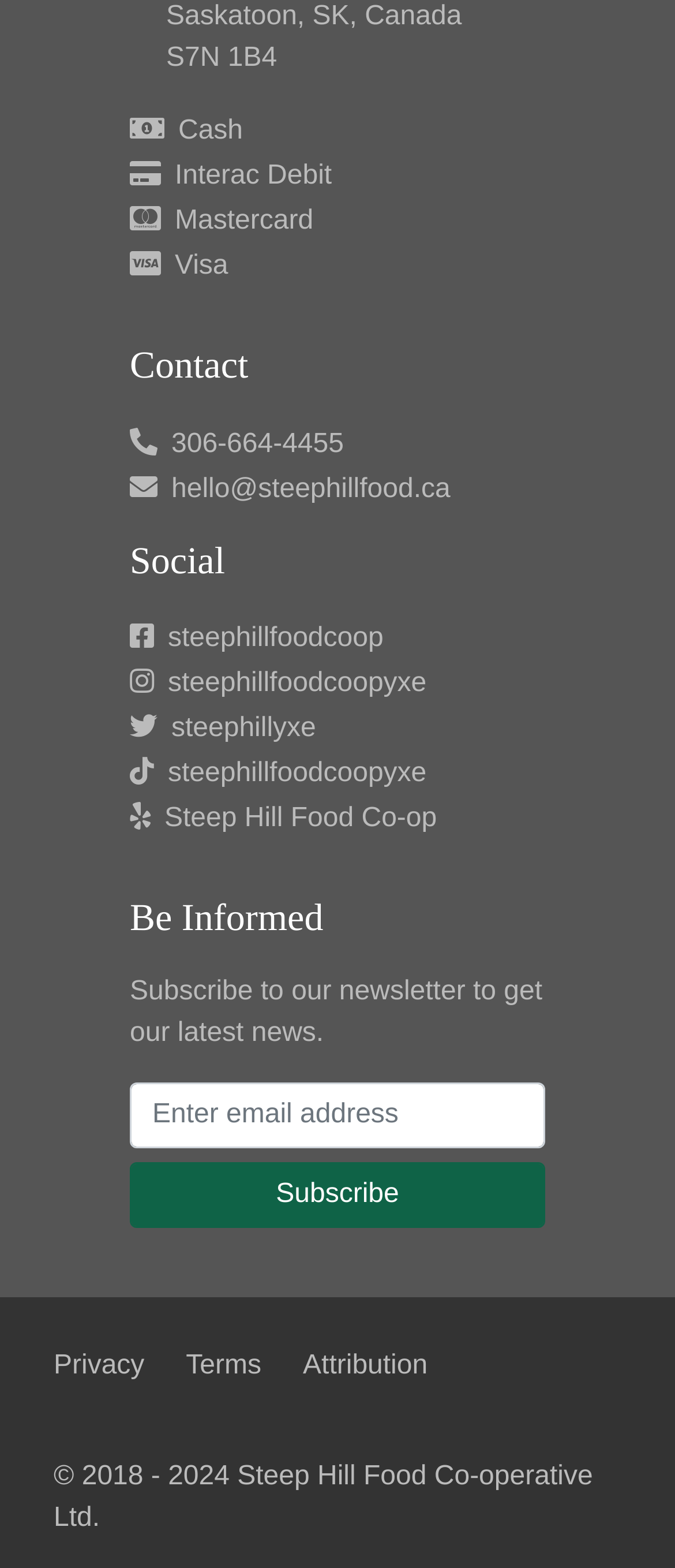Highlight the bounding box of the UI element that corresponds to this description: "Menu".

None